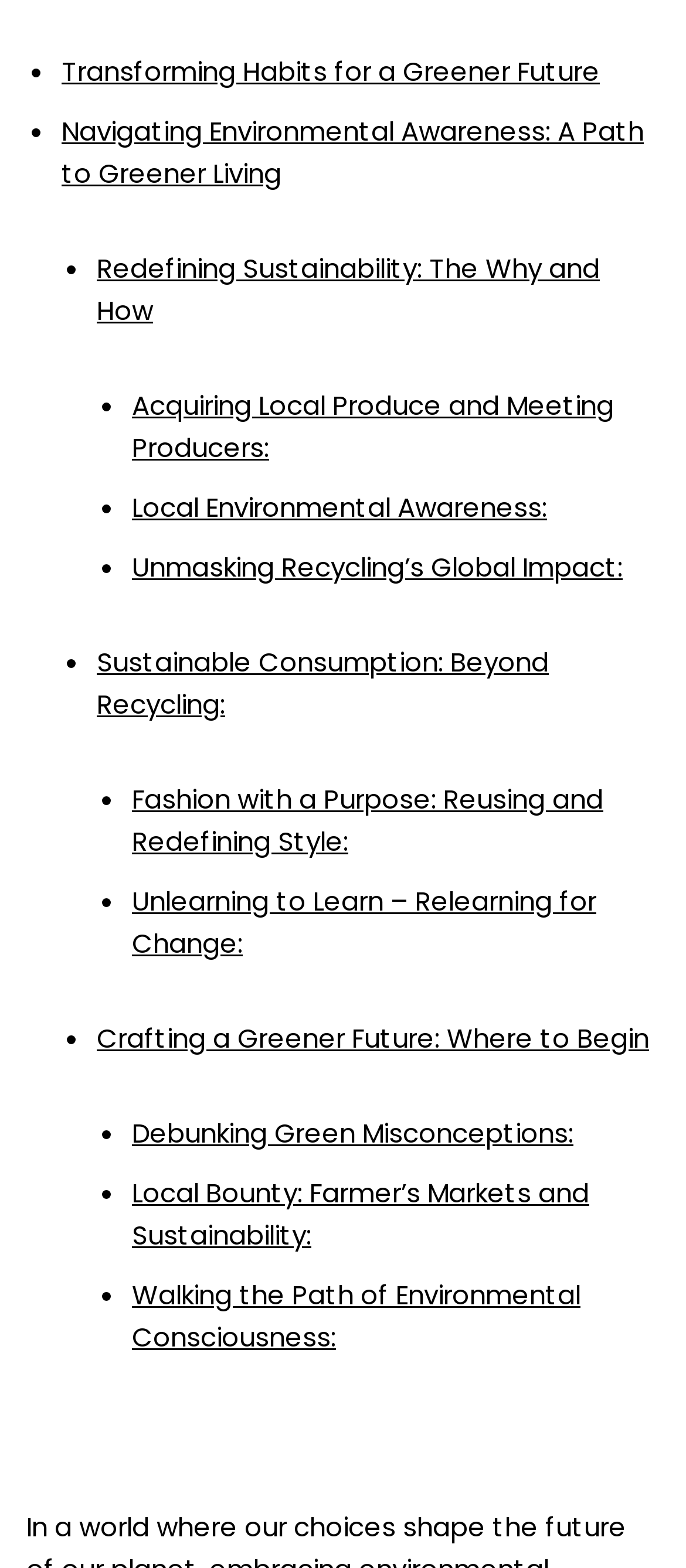What is the first link on the webpage?
Answer with a single word or phrase by referring to the visual content.

Transforming Habits for a Greener Future